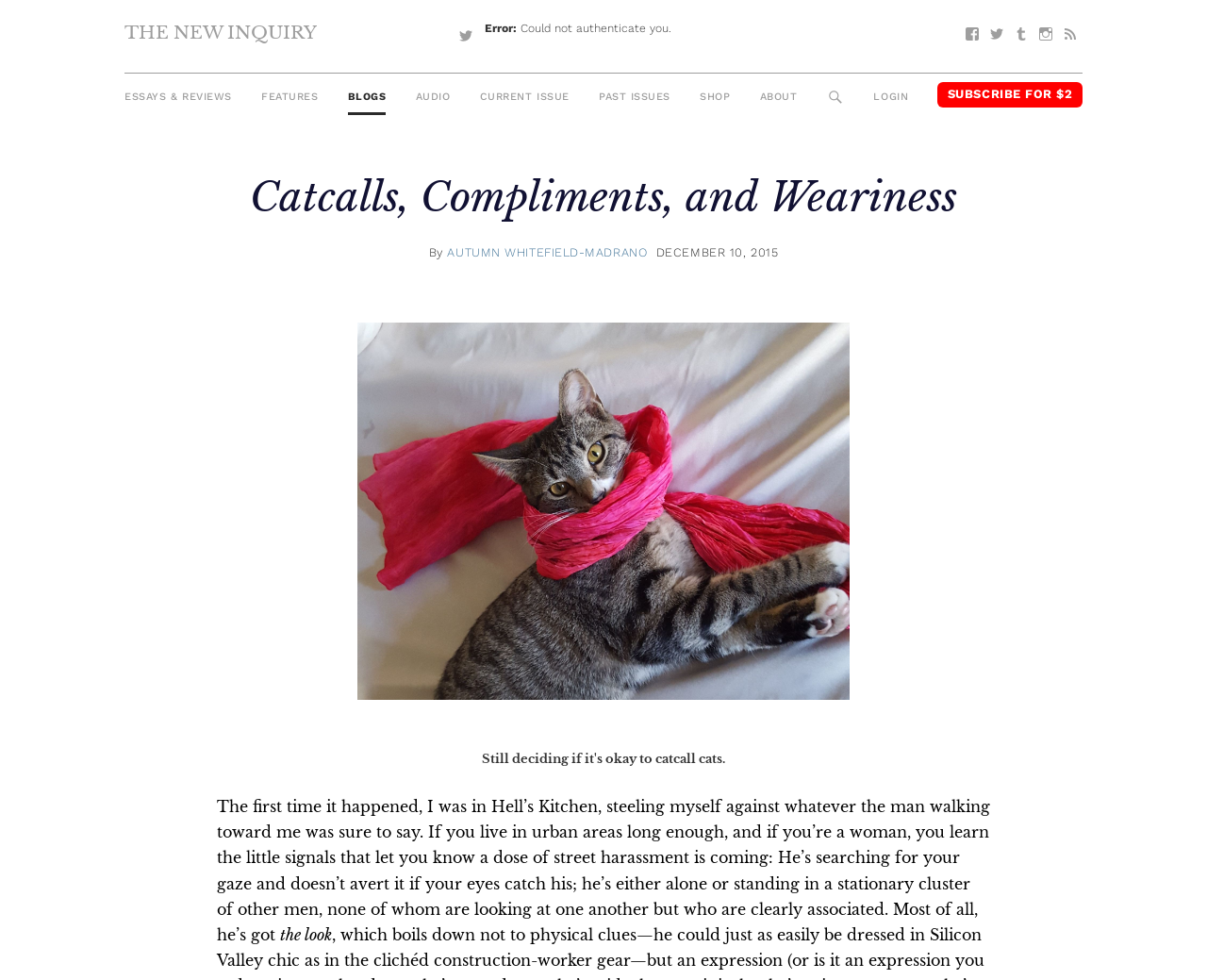Respond to the following query with just one word or a short phrase: 
What is the tone of the article?

Reflective